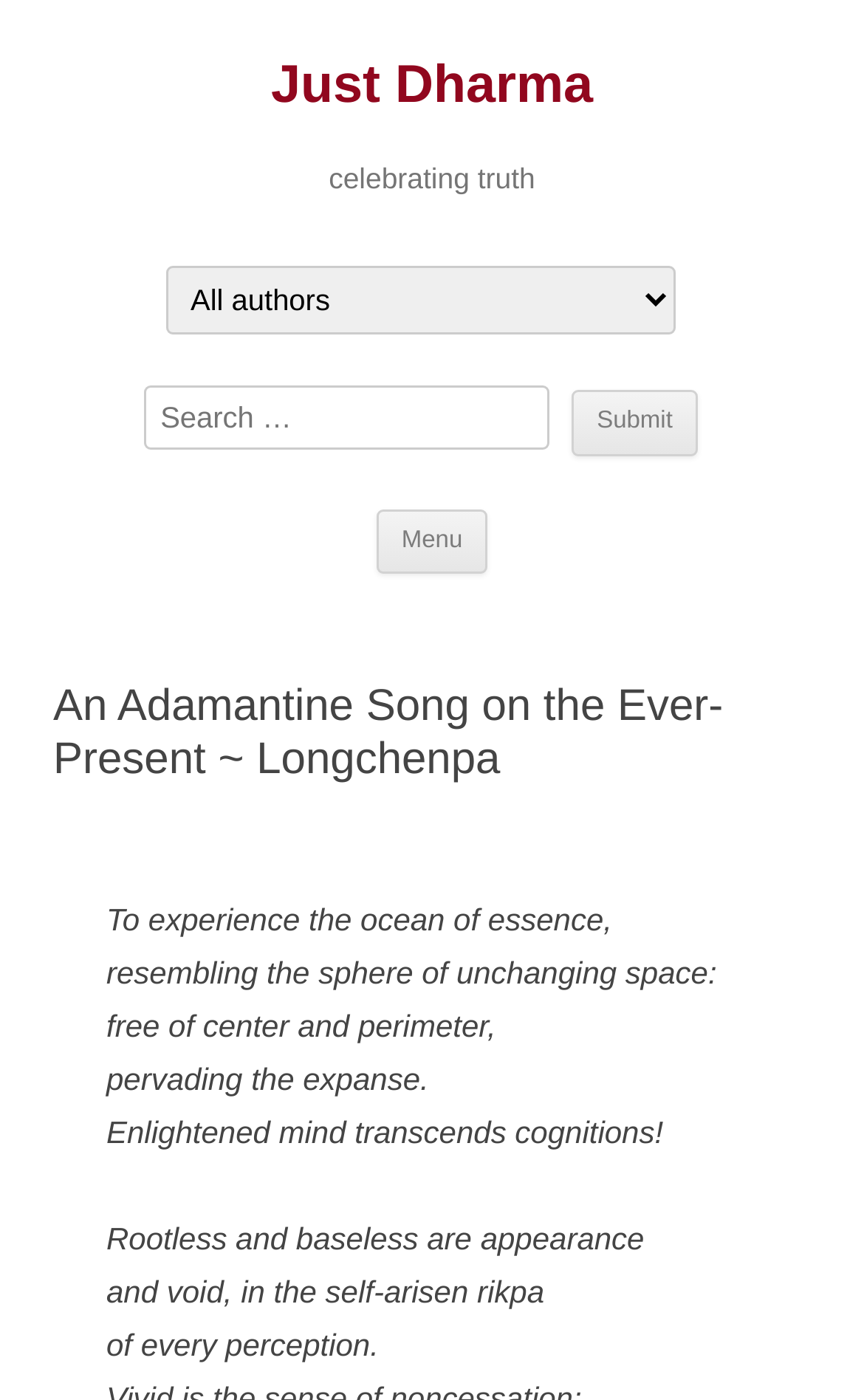What is the purpose of the combobox?
Refer to the image and provide a one-word or short phrase answer.

Search